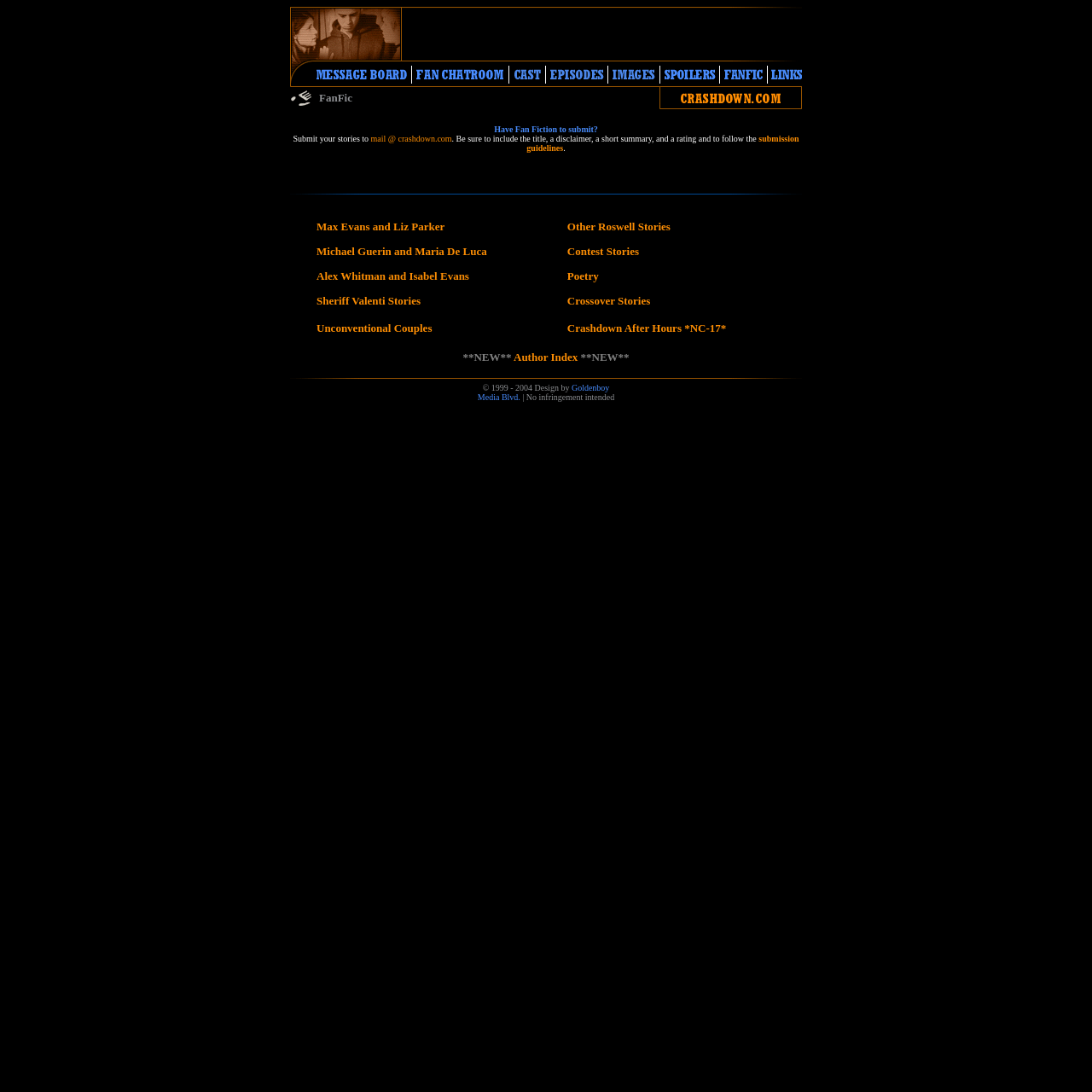Using the details in the image, give a detailed response to the question below:
What is the rating mentioned on the webpage?

The webpage mentions 'Crashdown After Hours *NC-17*' as one of the categories, indicating that some stories on the website are rated NC-17, which is a mature rating.